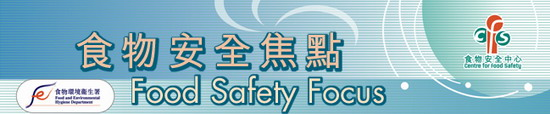Answer the following in one word or a short phrase: 
What is the language of the title on the left side?

Chinese